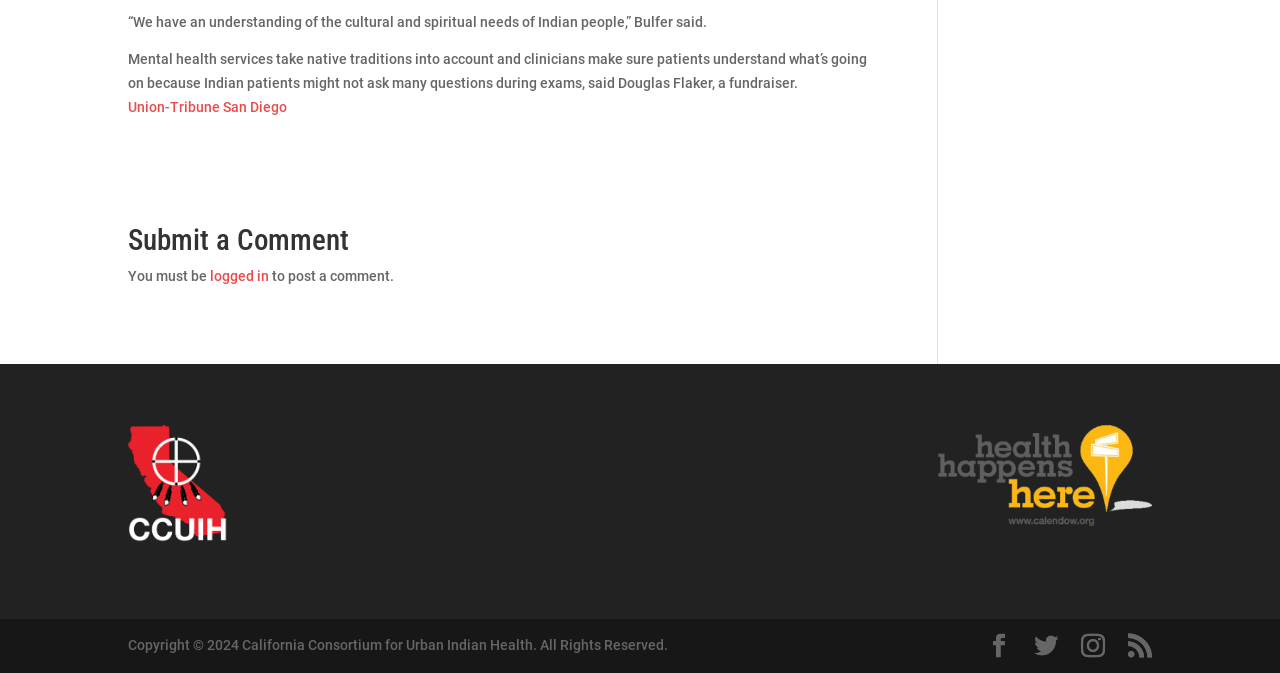Bounding box coordinates are specified in the format (top-left x, top-left y, bottom-right x, bottom-right y). All values are floating point numbers bounded between 0 and 1. Please provide the bounding box coordinate of the region this sentence describes: 12.13.1. View LDAP domains

None